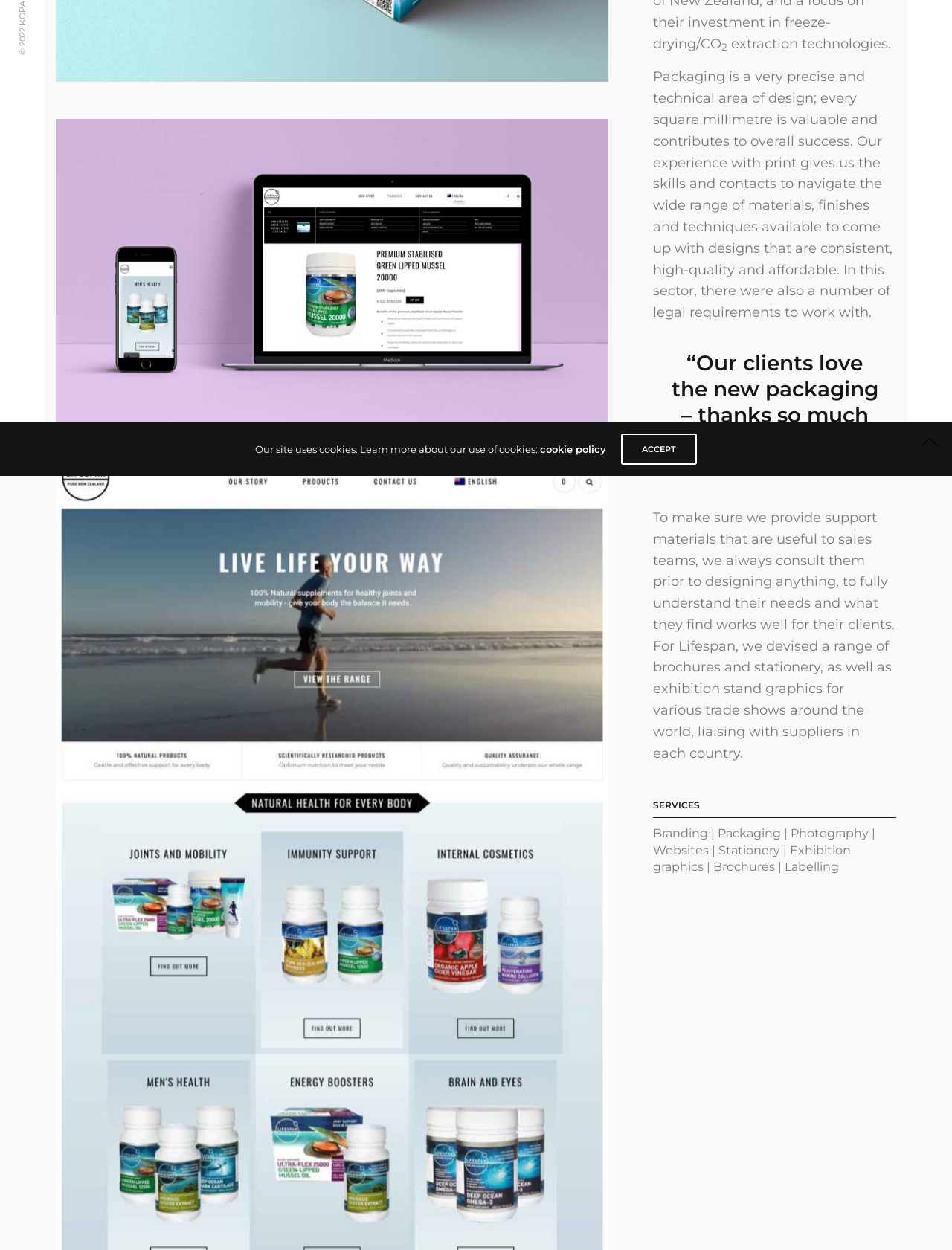Provide the bounding box coordinates of the UI element that matches the description: "cookie policy".

[0.567, 0.354, 0.637, 0.364]